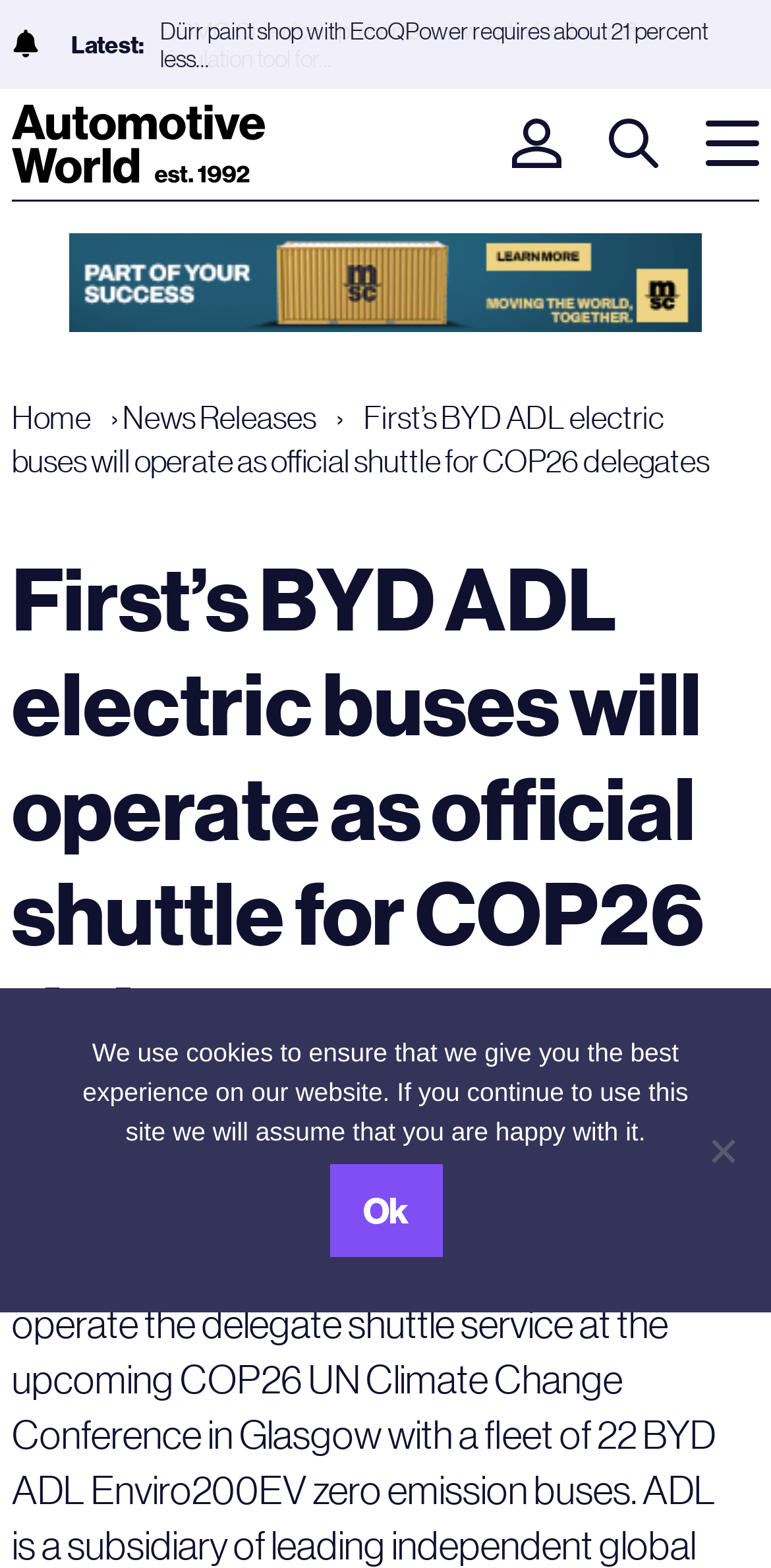Provide the bounding box coordinates of the UI element that matches the description: "News Releases".

[0.159, 0.252, 0.431, 0.278]